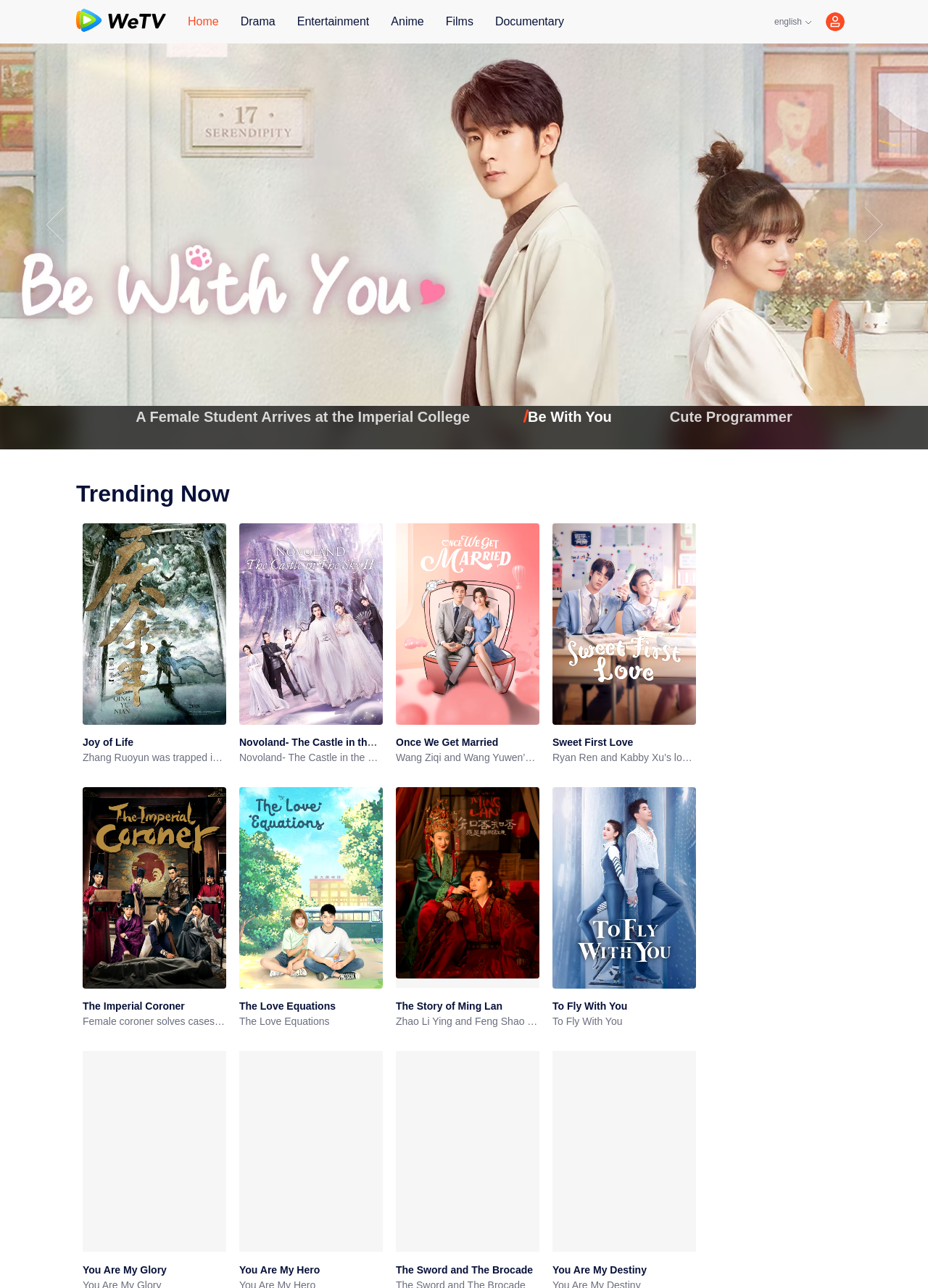Can you determine the bounding box coordinates of the area that needs to be clicked to fulfill the following instruction: "Click on the 'Home' link"?

[0.202, 0.011, 0.236, 0.023]